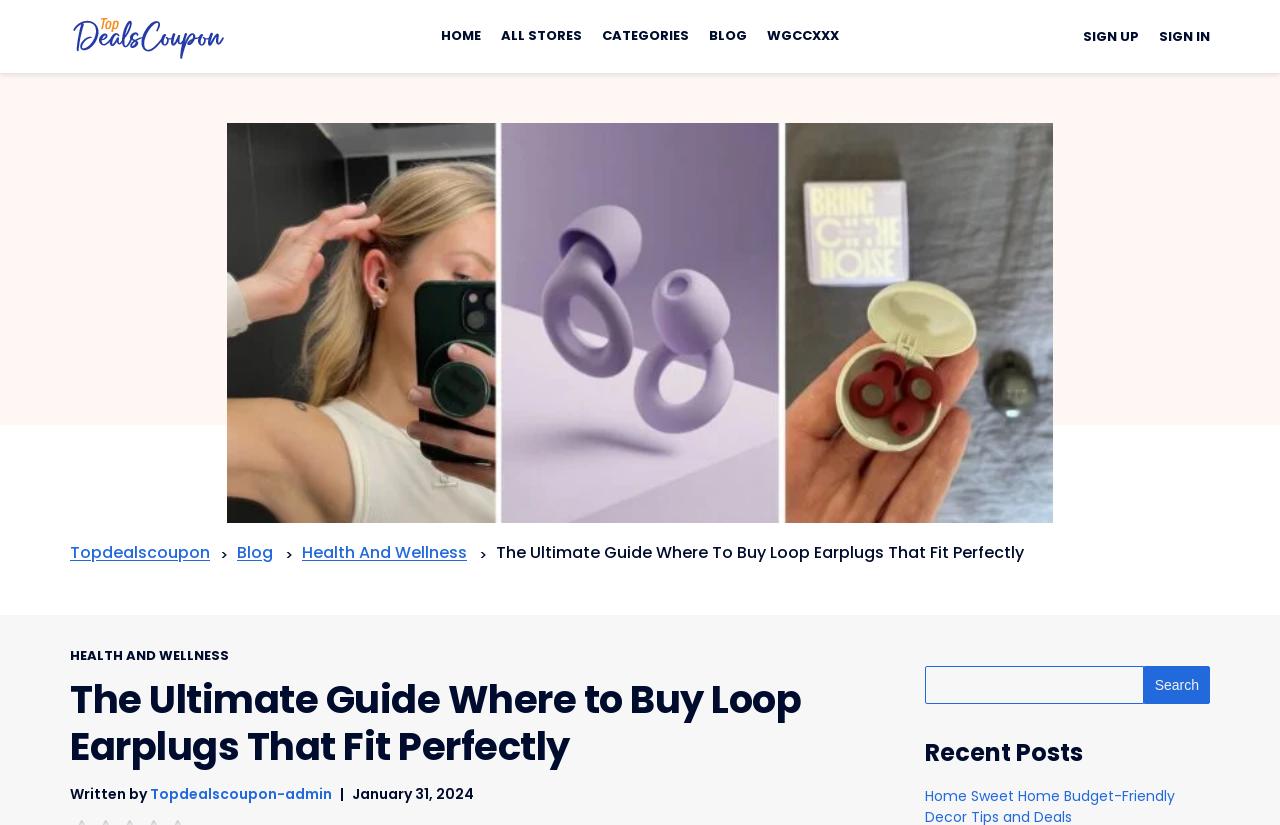Extract the bounding box coordinates of the UI element described: "Health and Wellness". Provide the coordinates in the format [left, top, right, bottom] with values ranging from 0 to 1.

[0.055, 0.783, 0.179, 0.806]